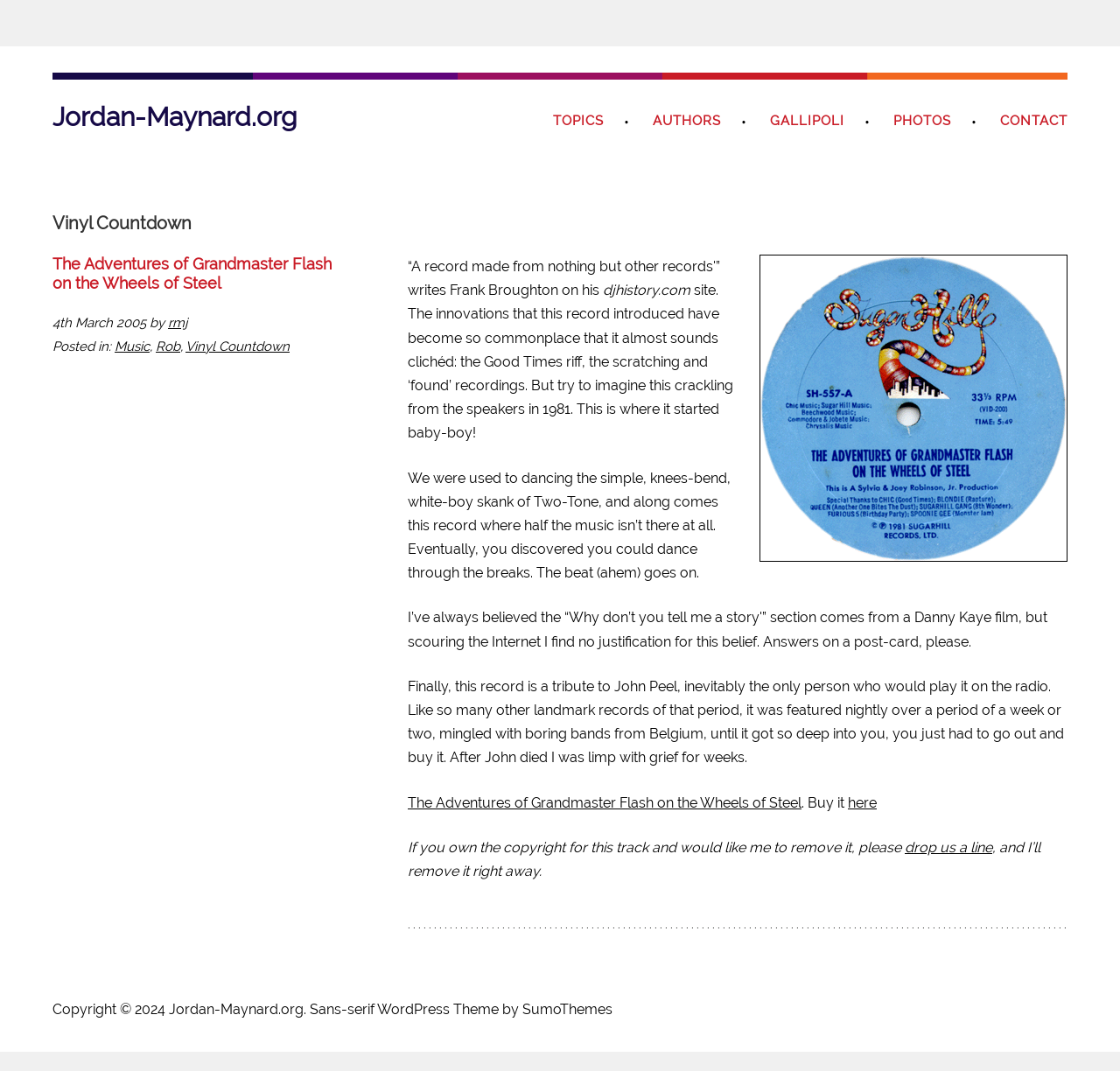How many links are there in the main navigation?
Using the visual information, respond with a single word or phrase.

5